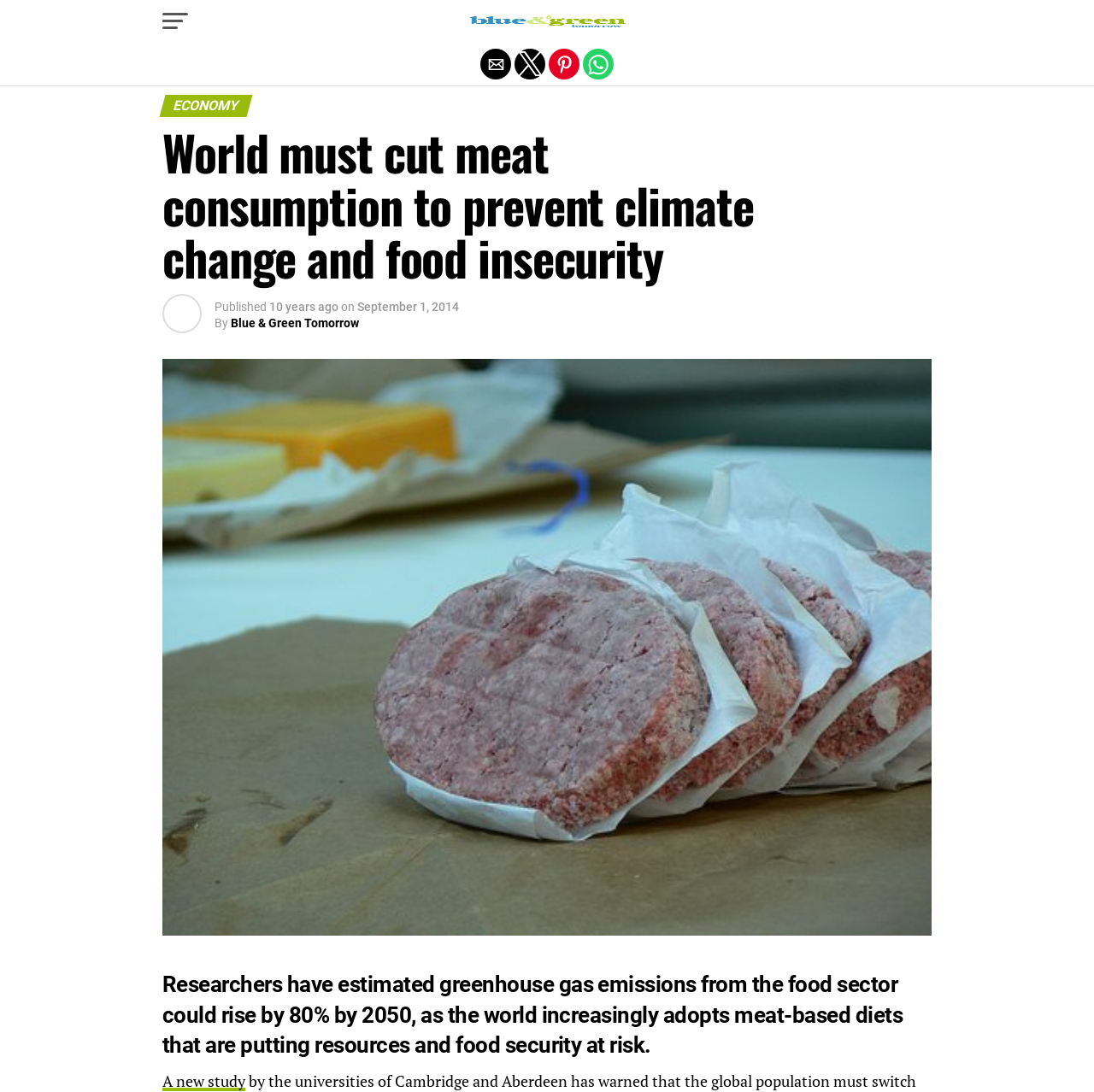Locate the bounding box of the UI element described in the following text: "Blue & Green Tomorrow".

[0.211, 0.289, 0.328, 0.302]